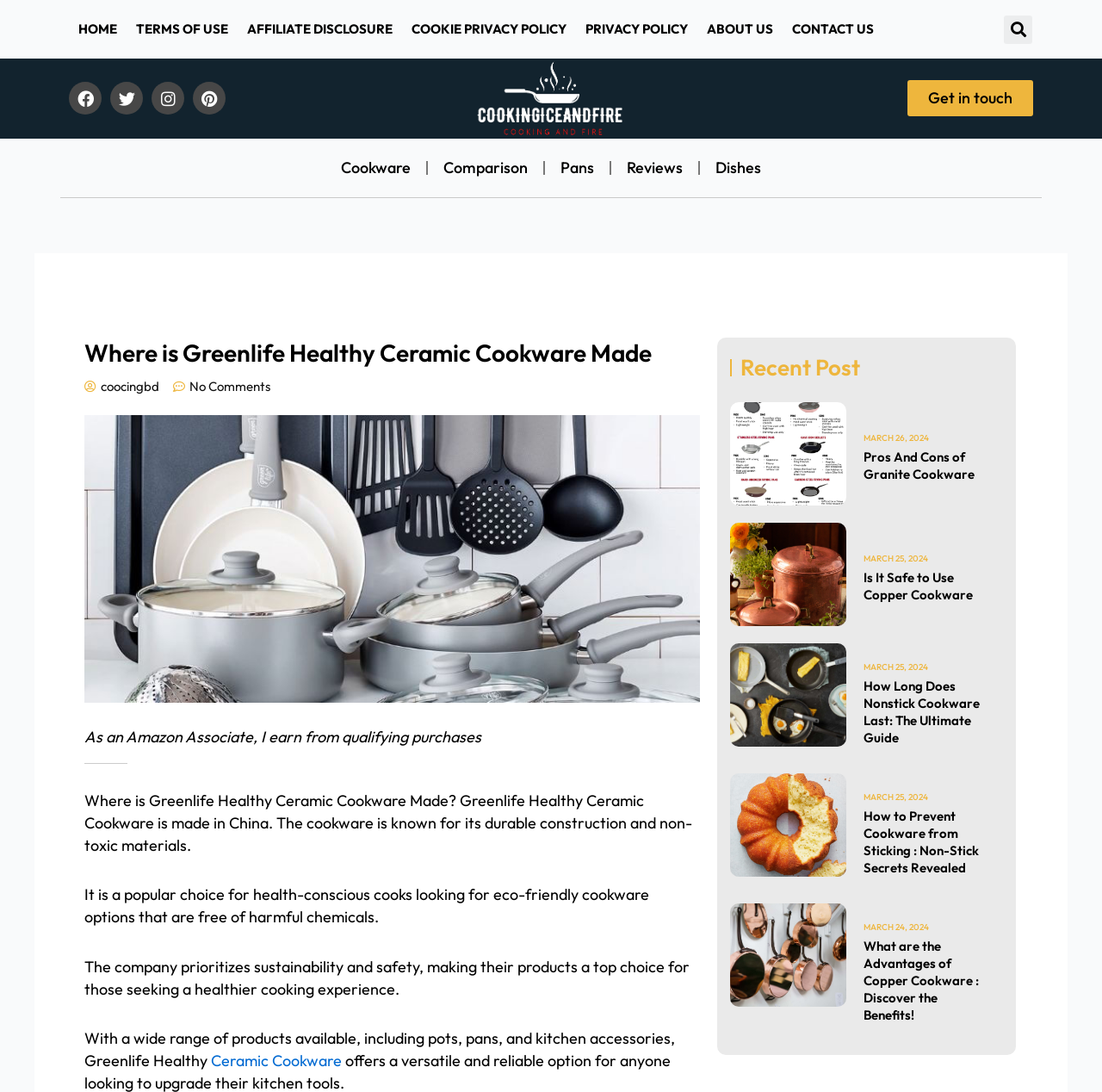Find the UI element described as: "Cookie Privacy Policy" and predict its bounding box coordinates. Ensure the coordinates are four float numbers between 0 and 1, [left, top, right, bottom].

[0.365, 0.008, 0.523, 0.046]